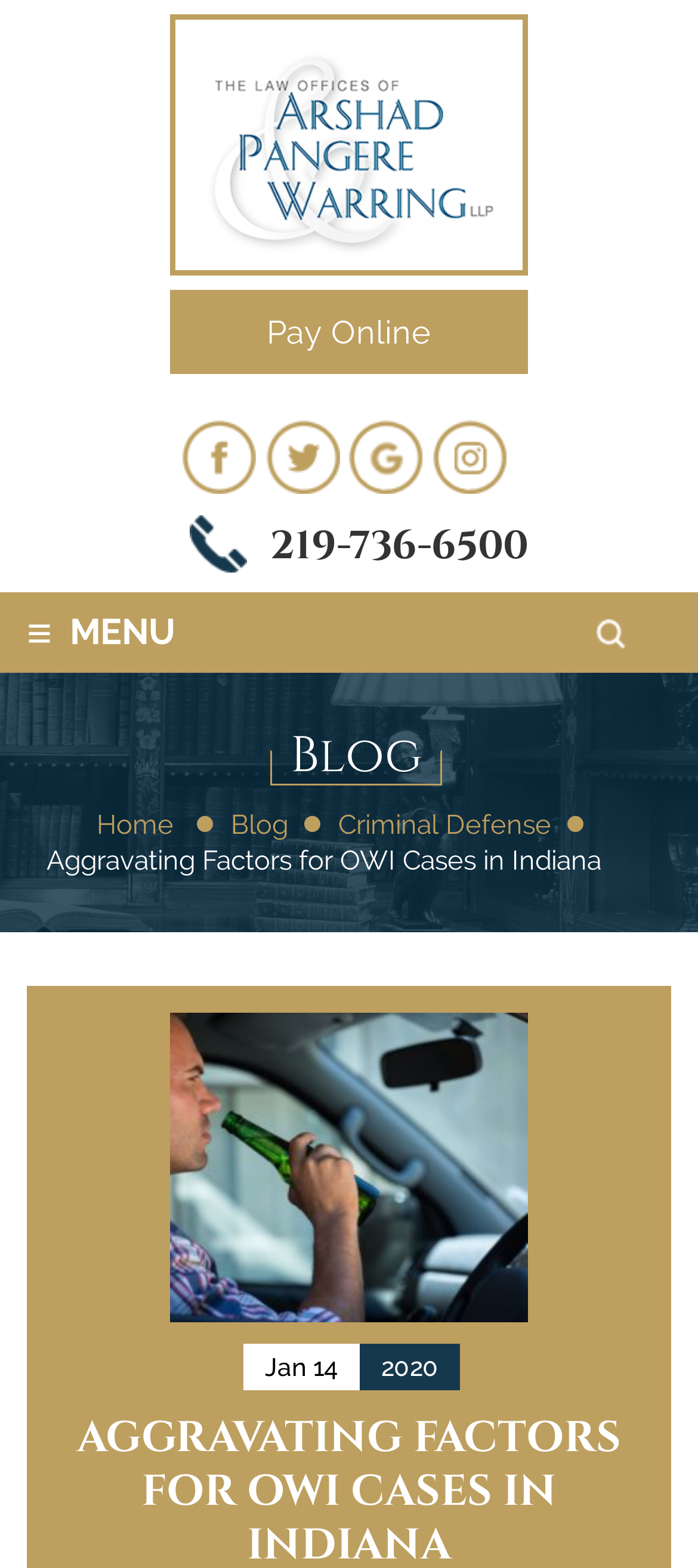Identify the bounding box coordinates of the clickable region necessary to fulfill the following instruction: "Call the lawyer". The bounding box coordinates should be four float numbers between 0 and 1, i.e., [left, top, right, bottom].

[0.272, 0.332, 0.756, 0.366]